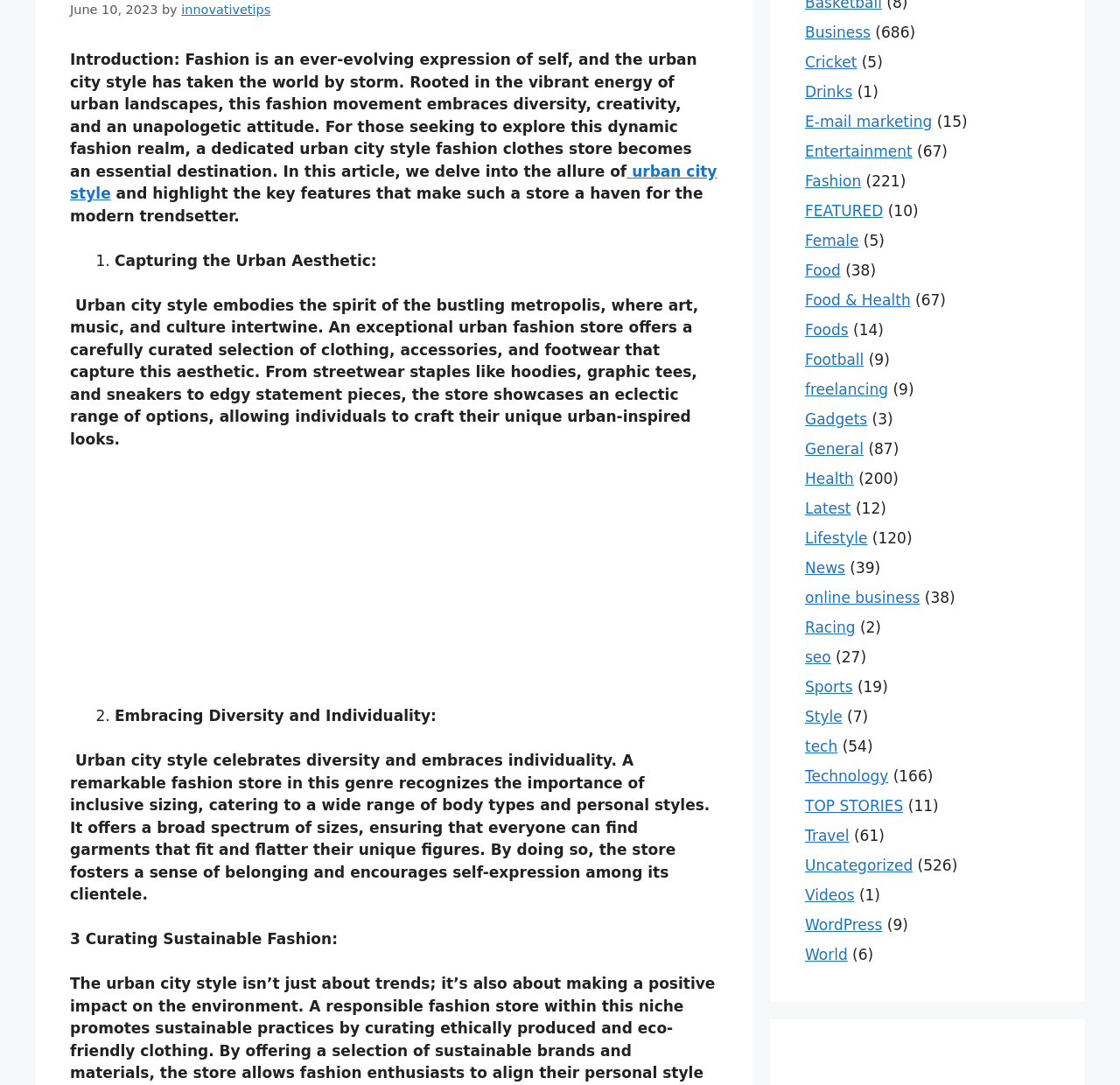Identify the bounding box coordinates necessary to click and complete the given instruction: "Explore the 'Business' category".

[0.719, 0.022, 0.777, 0.038]